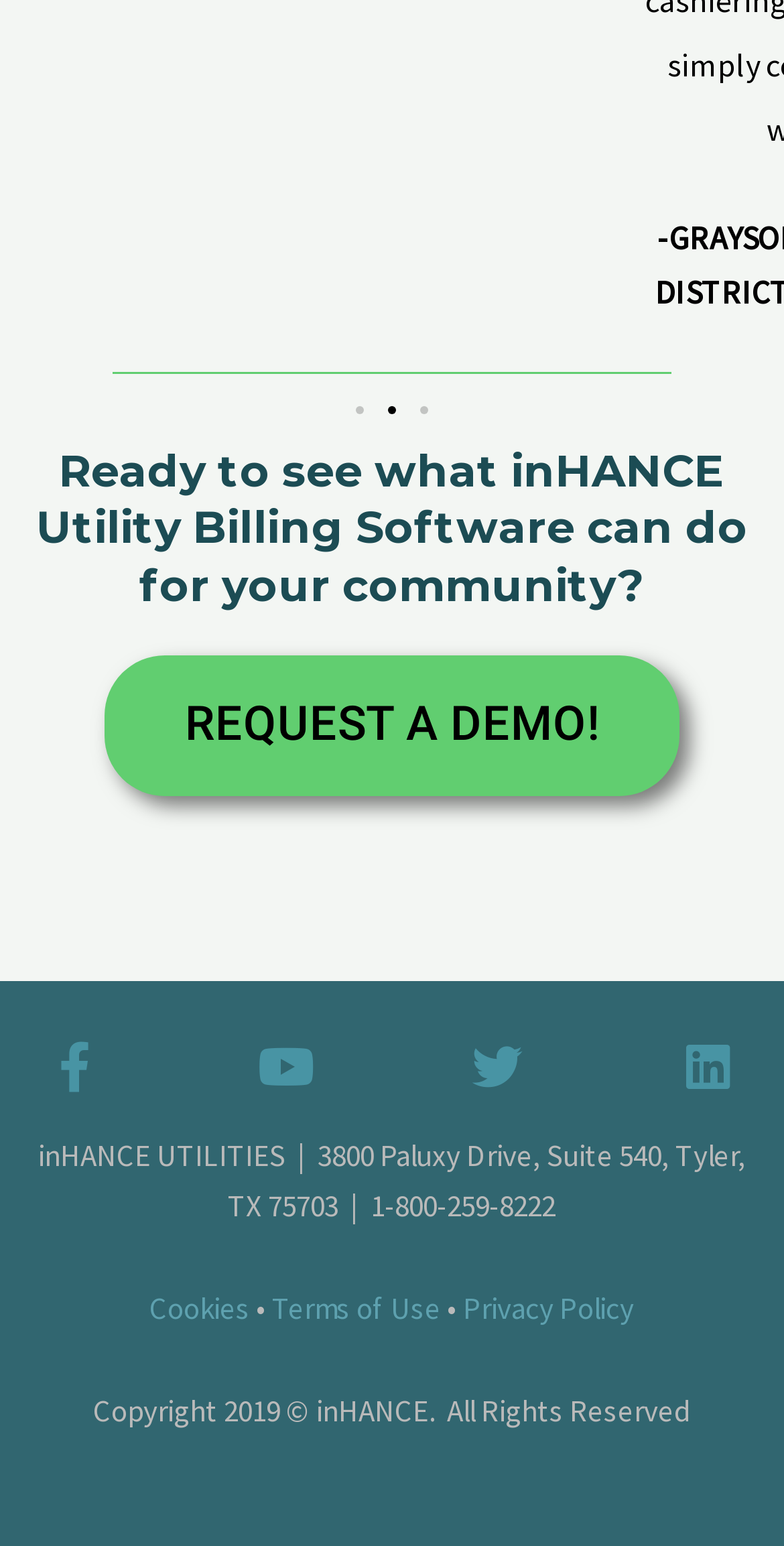Identify the bounding box coordinates of the area that should be clicked in order to complete the given instruction: "View the writer's profile". The bounding box coordinates should be four float numbers between 0 and 1, i.e., [left, top, right, bottom].

None